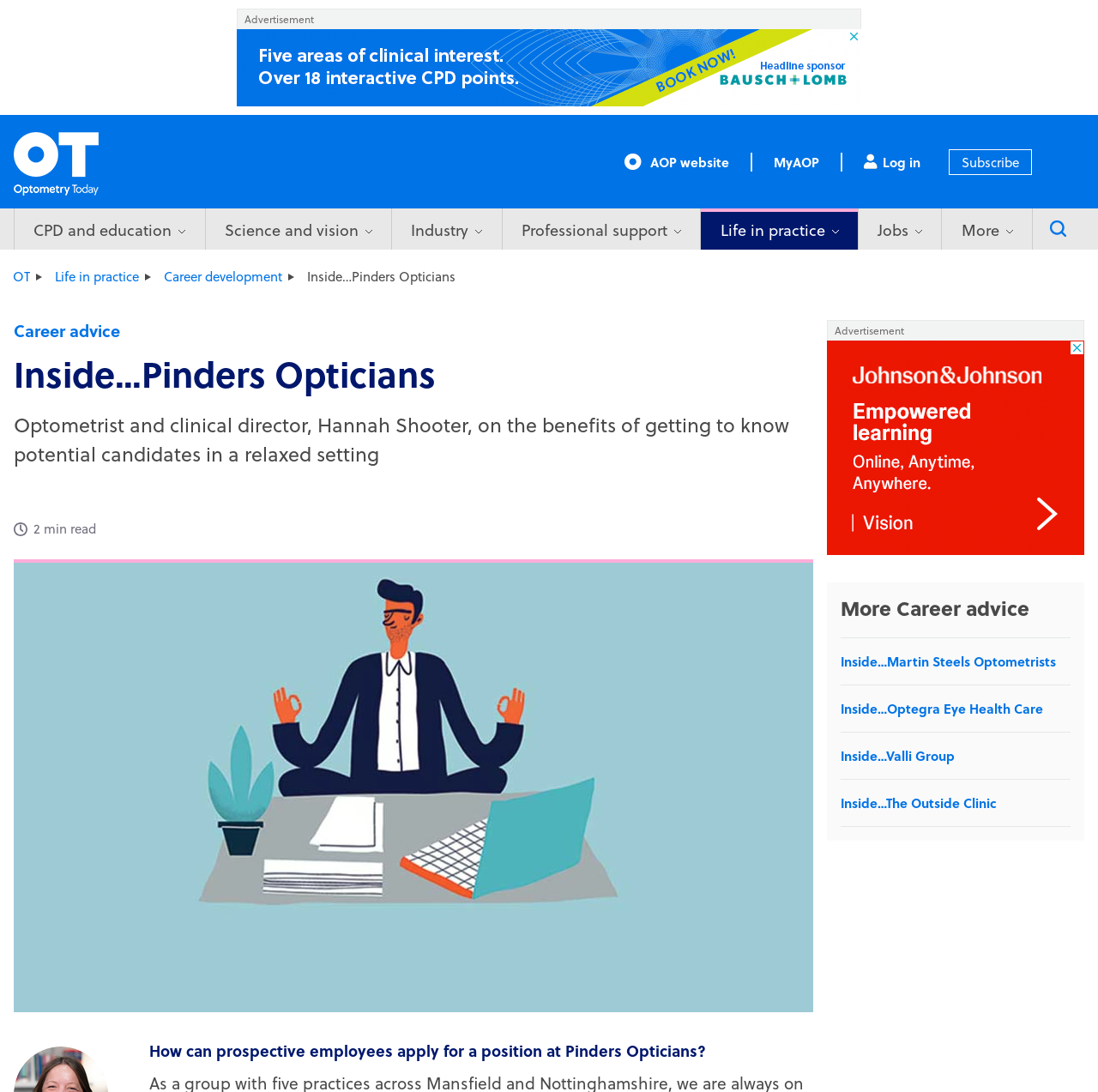Please specify the bounding box coordinates of the clickable region necessary for completing the following instruction: "Read more about Inside…Pinders Opticians". The coordinates must consist of four float numbers between 0 and 1, i.e., [left, top, right, bottom].

[0.28, 0.244, 0.415, 0.262]